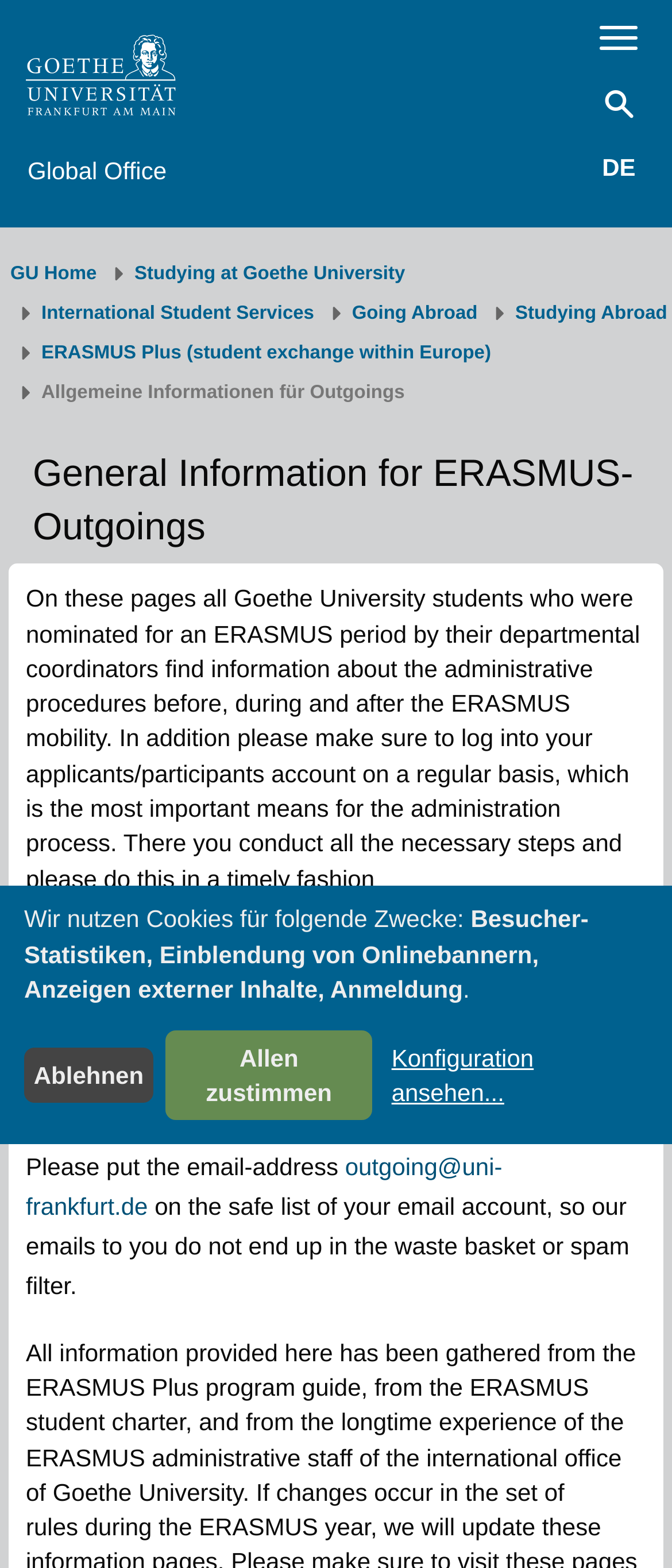Please identify the coordinates of the bounding box that should be clicked to fulfill this instruction: "Go to 'International Student Services'".

[0.062, 0.193, 0.468, 0.206]